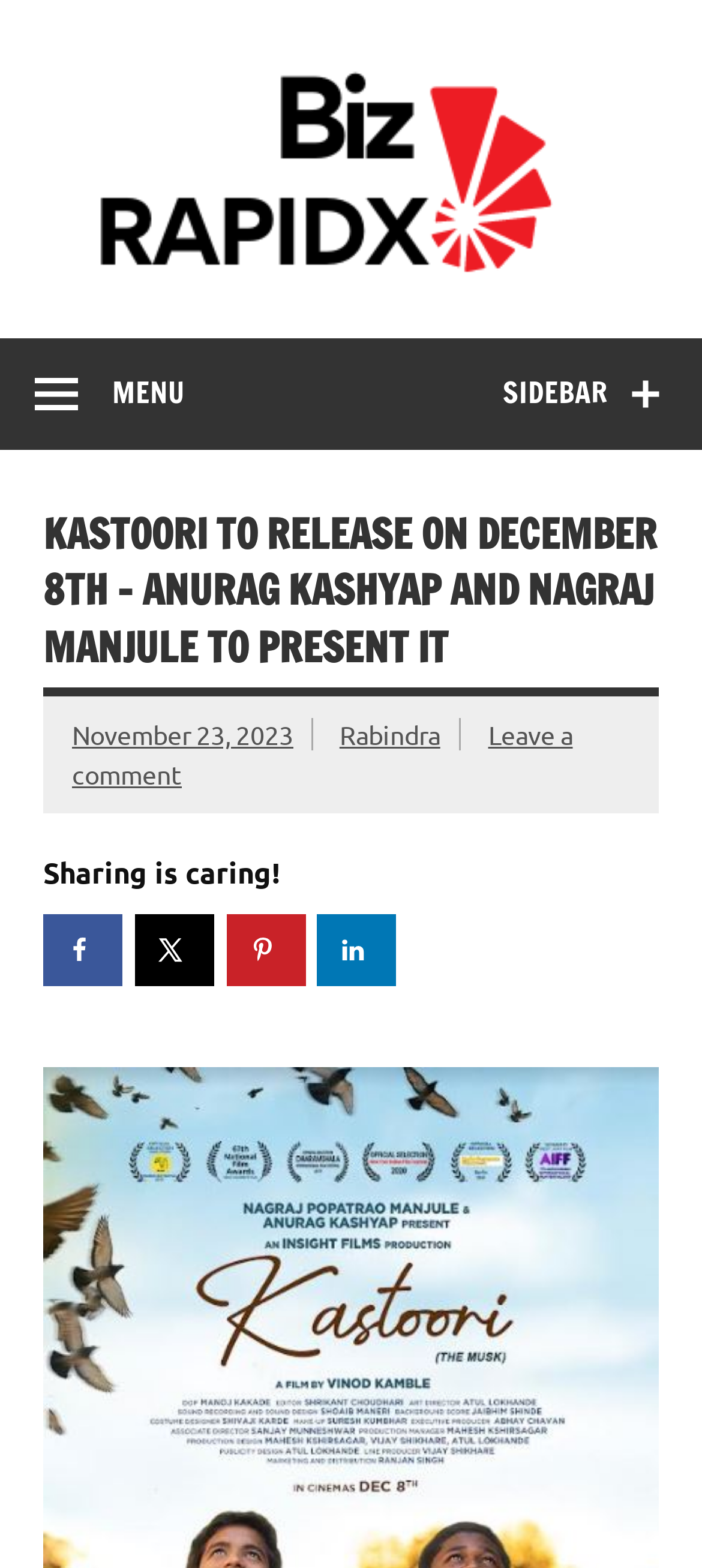Use one word or a short phrase to answer the question provided: 
What is the date of publication of the article?

November 23, 2023